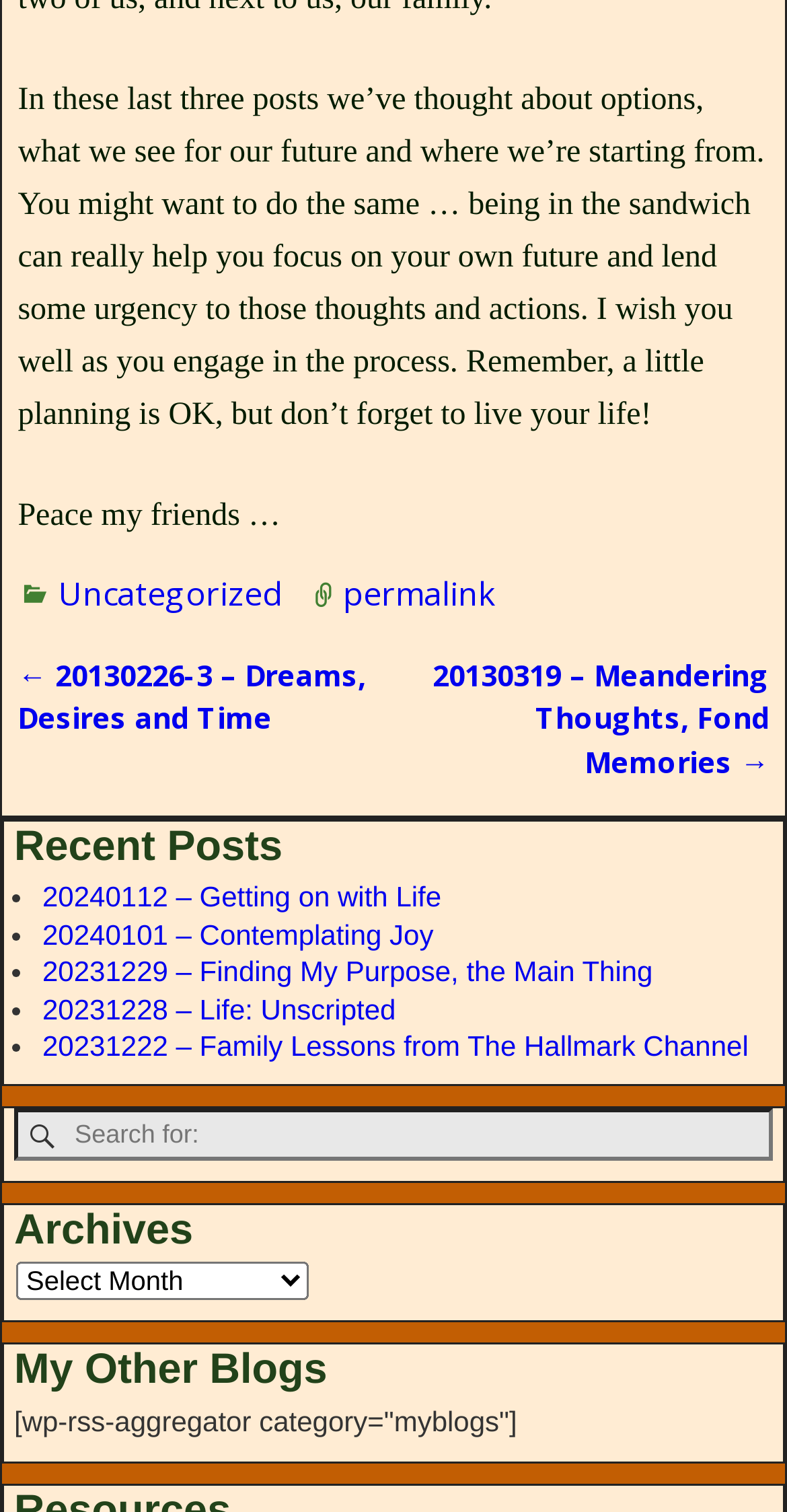Please specify the bounding box coordinates of the clickable section necessary to execute the following command: "View 'Labour Relations' category".

None